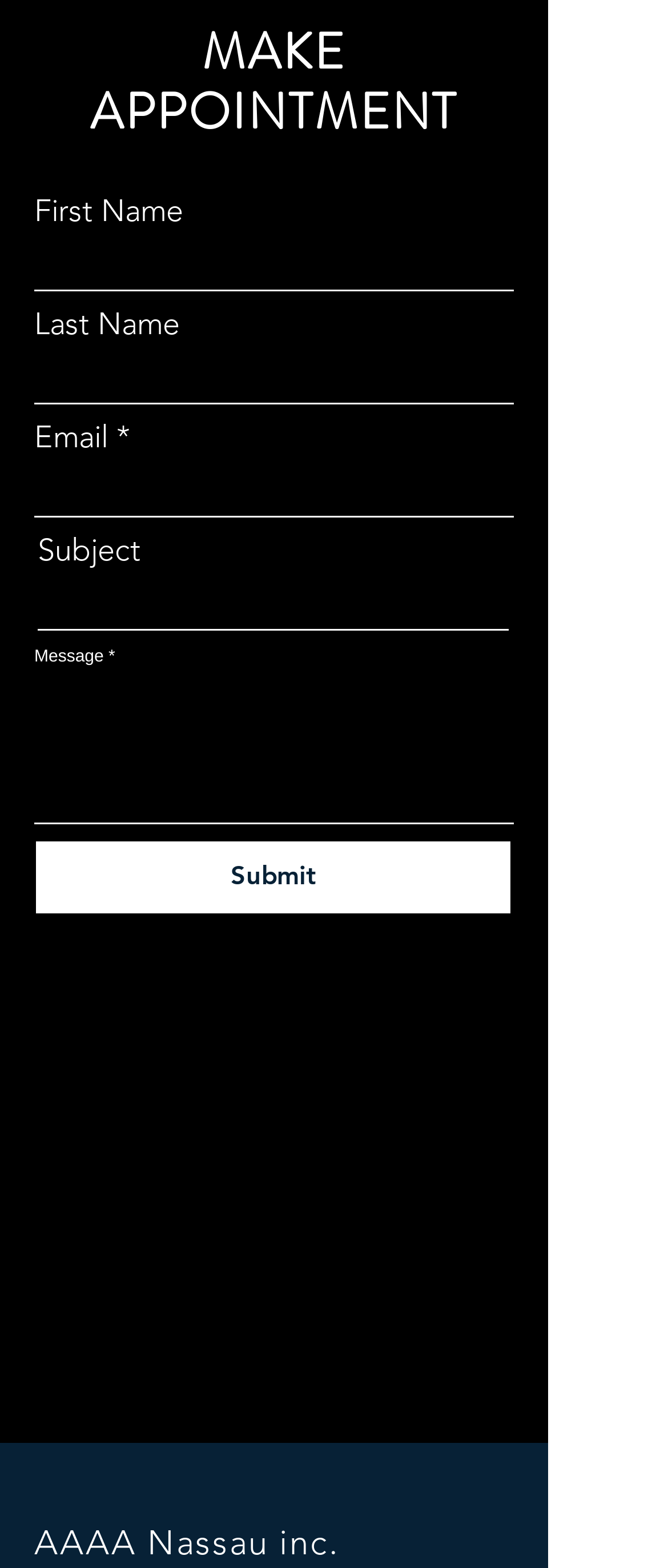Using a single word or phrase, answer the following question: 
How many input fields are required?

2